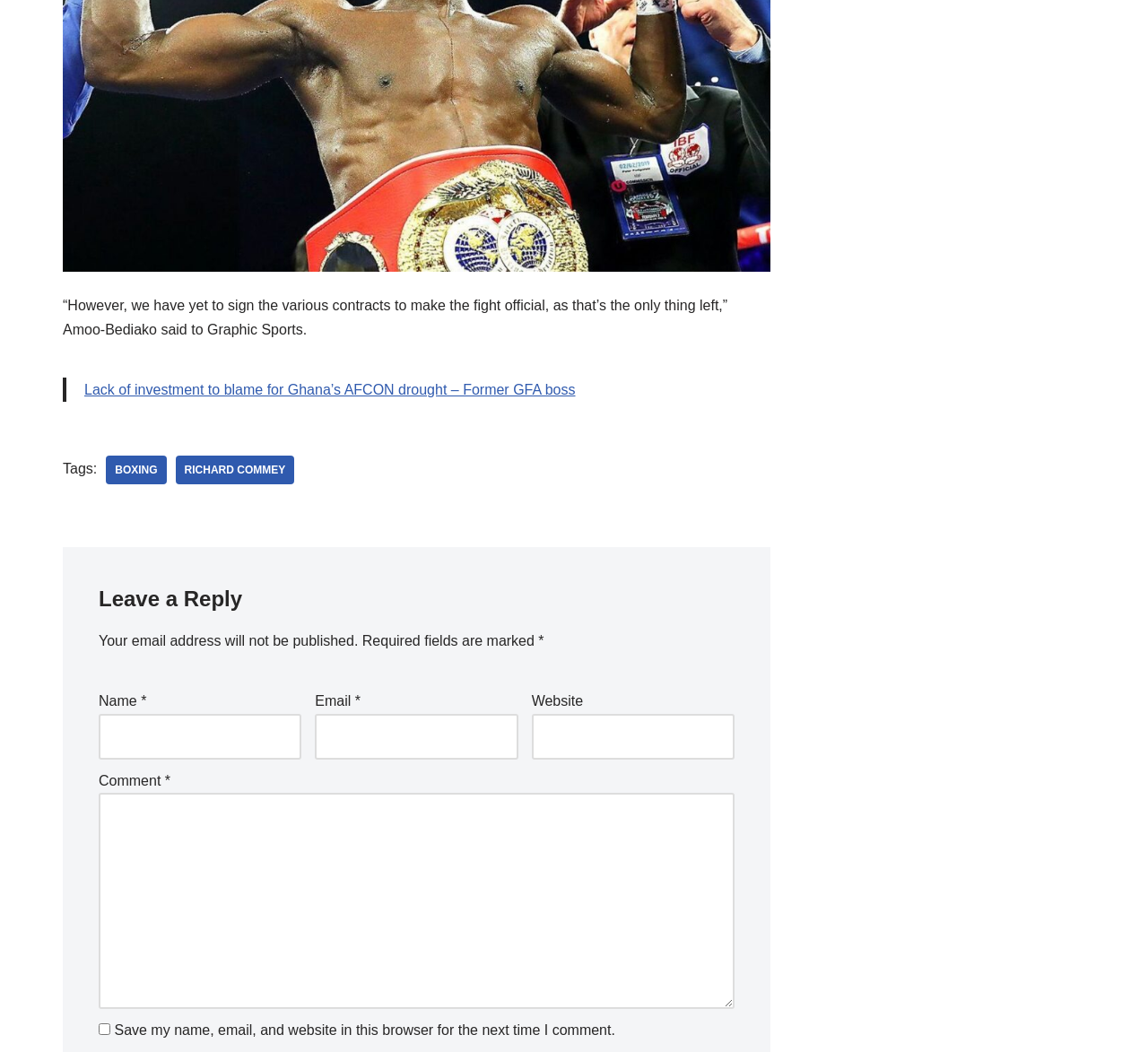What is the purpose of the iframe?
Give a thorough and detailed response to the question.

The iframe has a title '“Lack of investment to blame for Ghana’s AFCON drought – Former GFA boss”', which suggests that it is used to display an article or a news story.